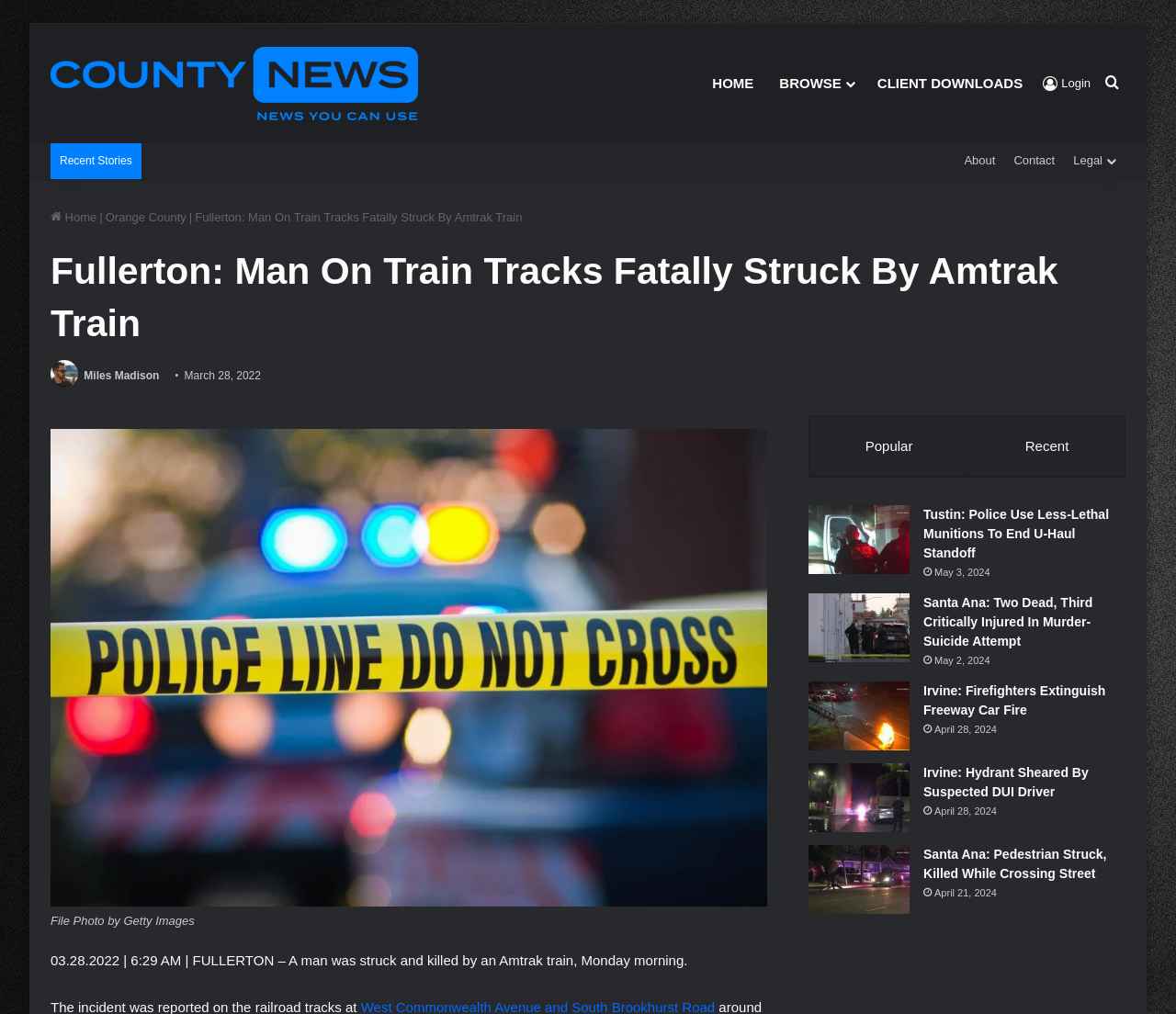What is the category of the news article?
Please provide a comprehensive answer based on the information in the image.

The category of the news article can be determined by reading the link text 'Orange County' which is a navigation element on the webpage.